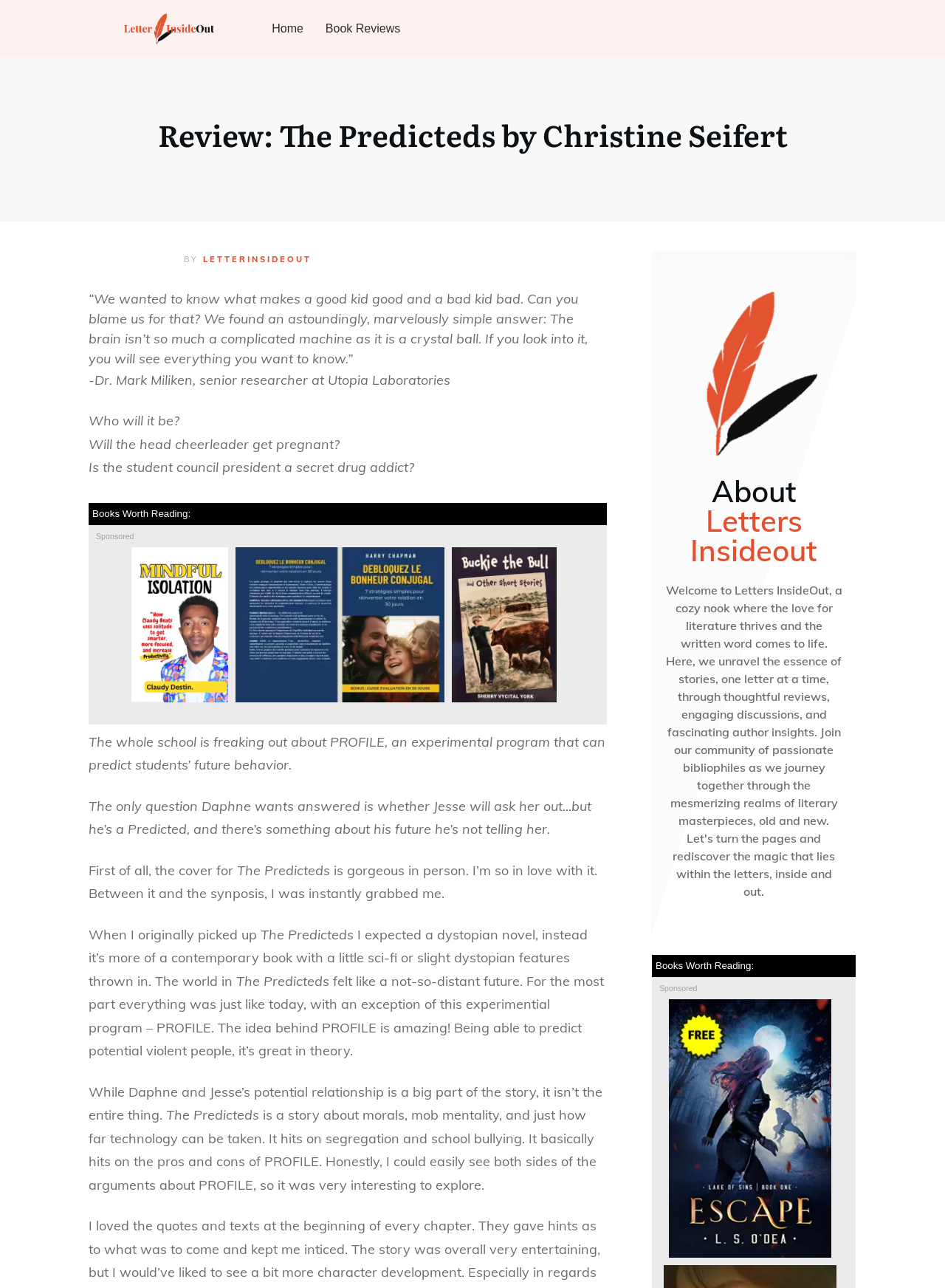What is the main theme of the book according to the review?
Answer the question with a thorough and detailed explanation.

I determined the main theme of the book by reading the text that describes the plot and the reviewer's thoughts, which mentions 'morals, mob mentality, and just how far technology can be taken' as the key themes explored in the book.